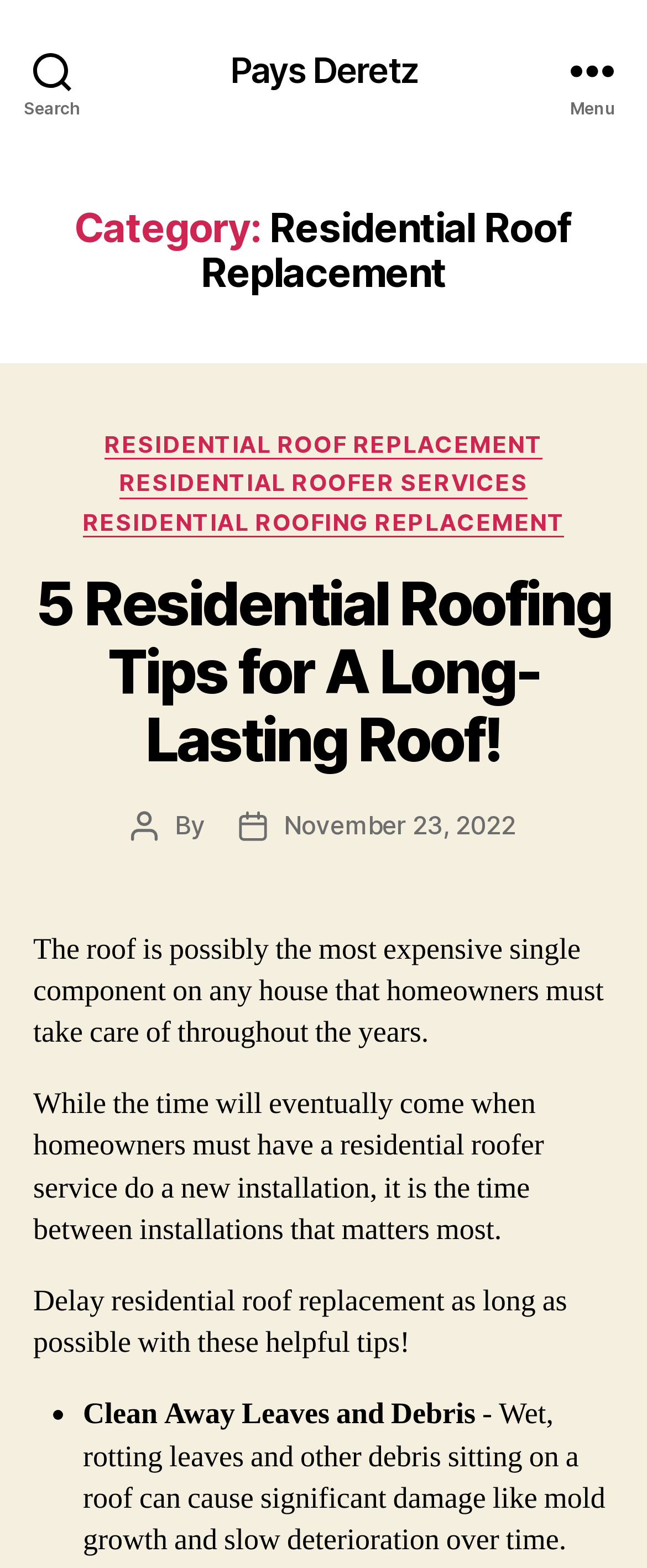Please determine the bounding box coordinates of the section I need to click to accomplish this instruction: "Open the menu".

[0.831, 0.0, 1.0, 0.089]